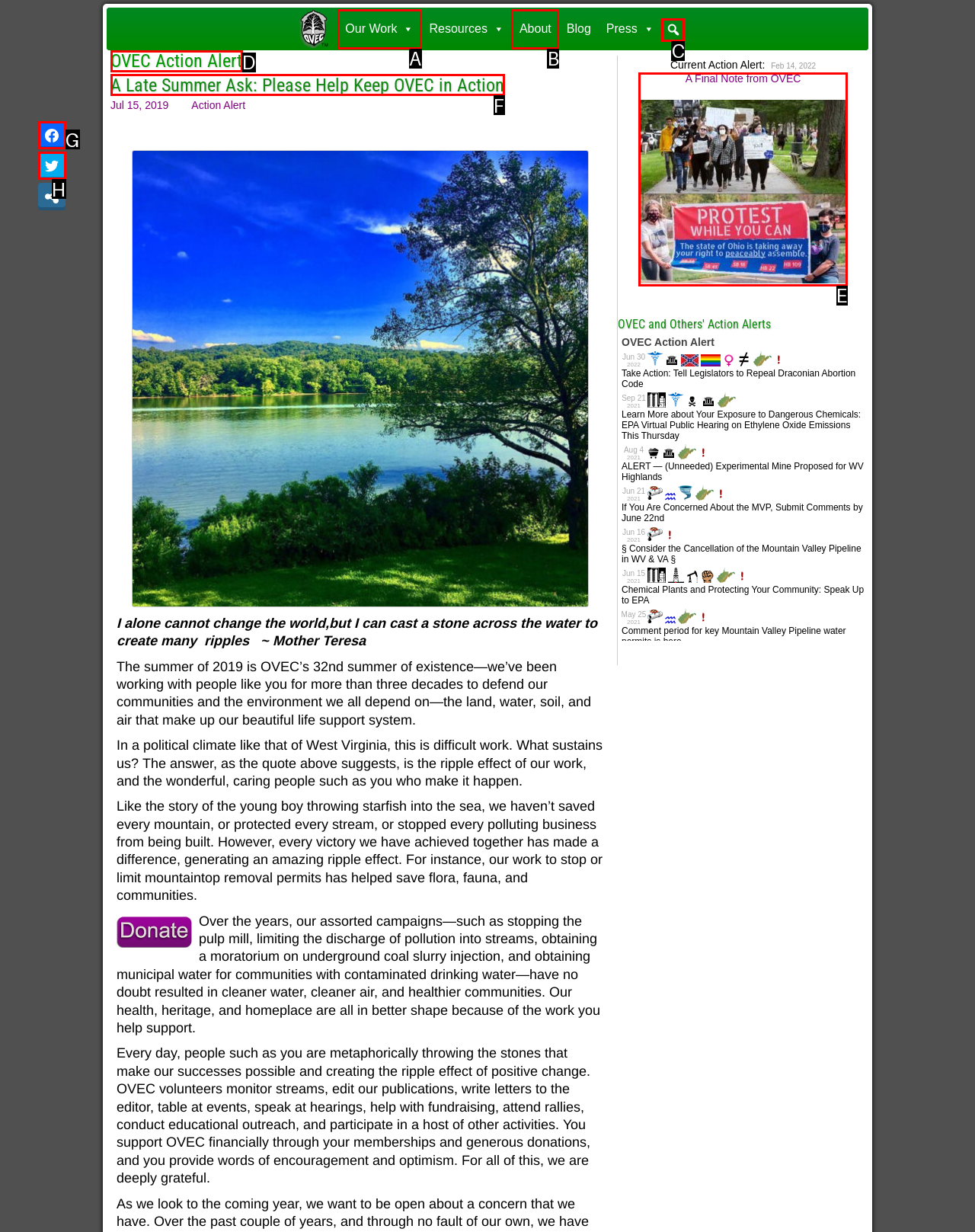Tell me the letter of the UI element to click in order to accomplish the following task: Click the 'A Final Note from OVEC' link
Answer with the letter of the chosen option from the given choices directly.

E